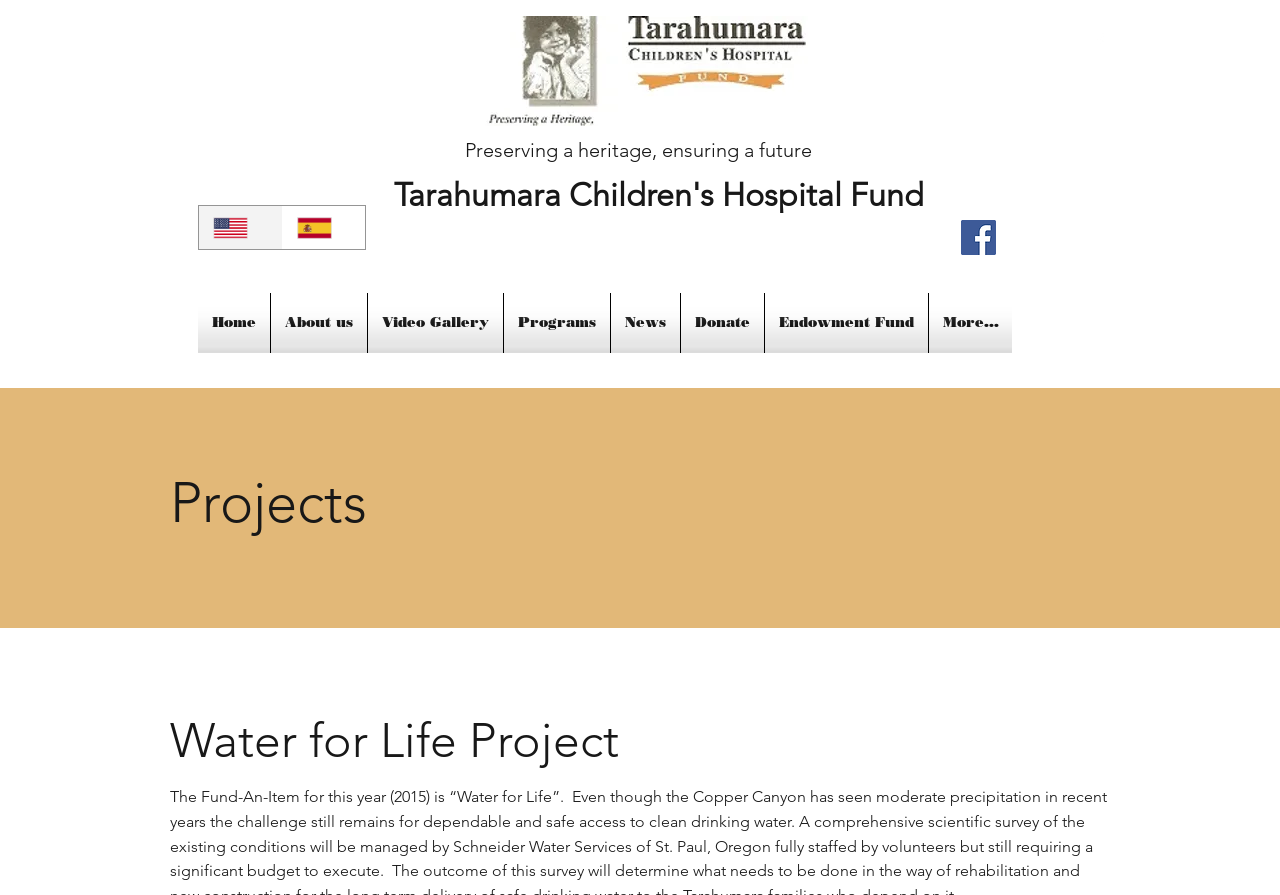How many social media links are there?
Using the information presented in the image, please offer a detailed response to the question.

I counted the social media links on the webpage and found two links, one for Facebook and another for Facebook again, which are located in the 'Social Bar' section.